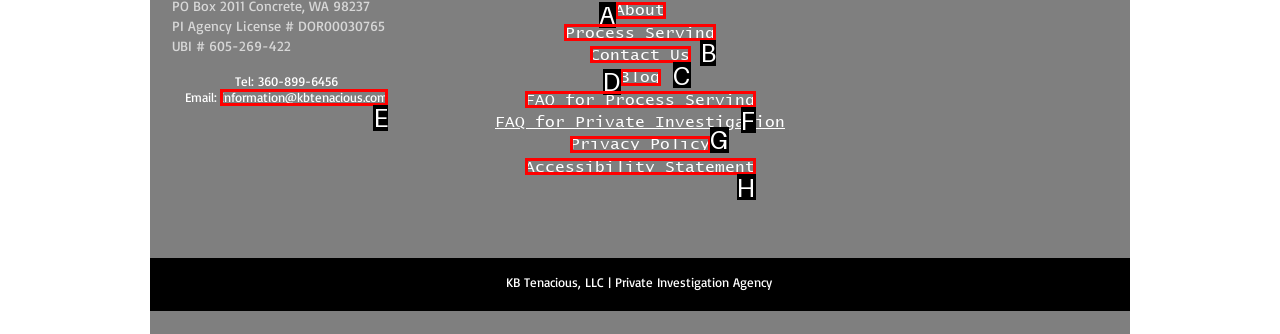Choose the HTML element to click for this instruction: Visit Process Serving Answer with the letter of the correct choice from the given options.

B